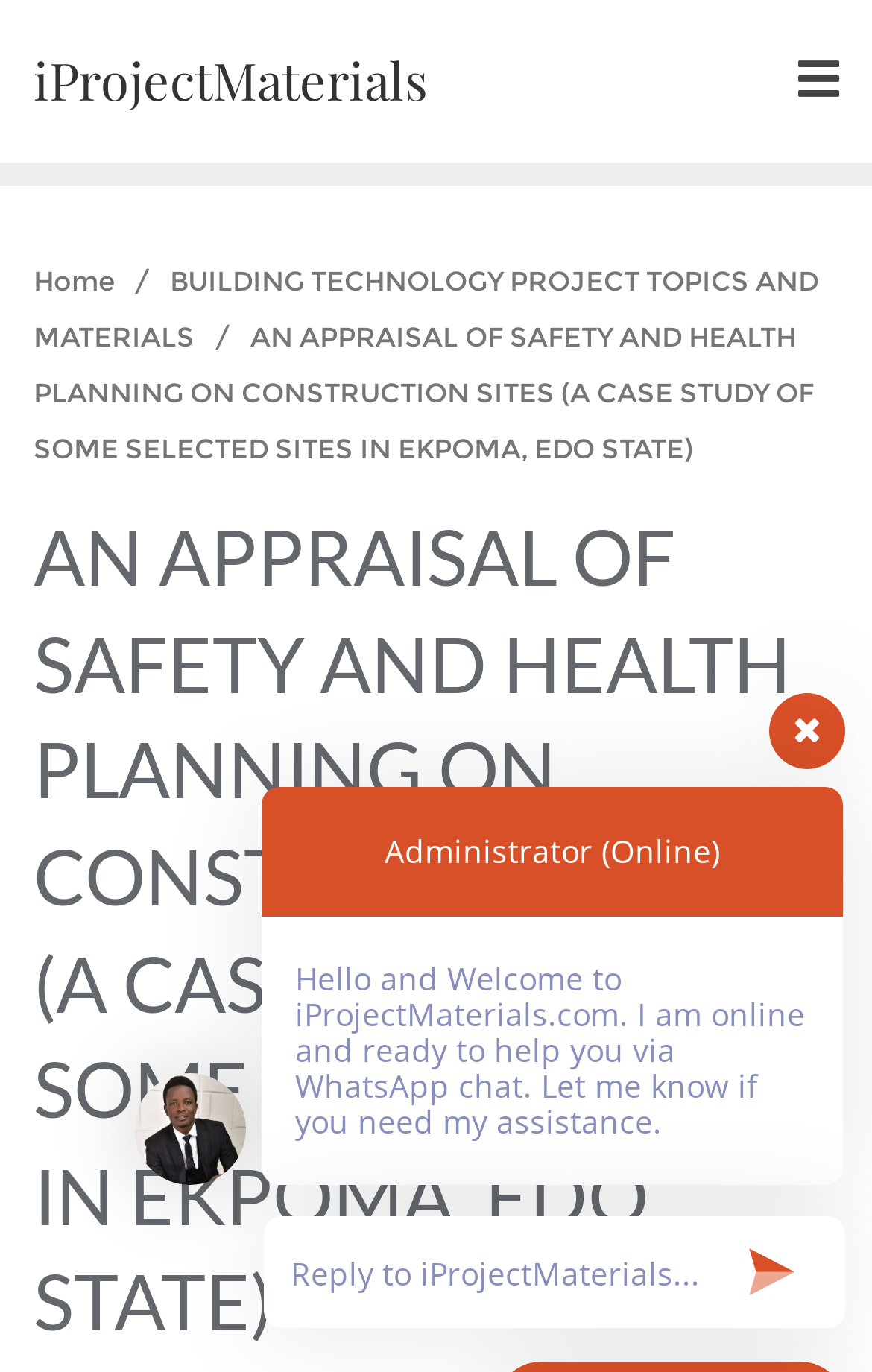Provide a thorough description of the webpage you see.

The webpage appears to be a research project page on a website called iProjectMaterials. At the top left corner, there is a link to the website's homepage, accompanied by a breadcrumb navigation menu that shows the current page's location within the website's hierarchy. The breadcrumb menu is divided into three sections, with the first section being "Home", the second section being "BUILDING TECHNOLOGY PROJECT TOPICS AND MATERIALS", and the third section being the title of the current page, "AN APPRAISAL OF SAFETY AND HEALTH PLANNING ON CONSTRUCTION SITES (A CASE STUDY OF SOME SELECTED SITES IN EKPOMA, EDO STATE)".

Below the navigation menu, there is a large heading that displays the title of the research project. The title takes up most of the width of the page and is centered near the top.

On the top right corner, there is a link with a popup menu, indicated by a icon. Below this link, there is a smaller heading that also displays the title of the research project, but in a smaller font size.

In the middle of the page, there is a section that appears to be a chat or support area. There is an image with the text "WeCreativez WhatsApp Support" and a static text that says "Administrator (Online)". Below this, there is a paragraph of text that welcomes users to the website and offers assistance via WhatsApp chat. There is also a textbox where users can type a message to reply to the administrator.

At the bottom of the page, there is a small image, but its purpose is unclear.